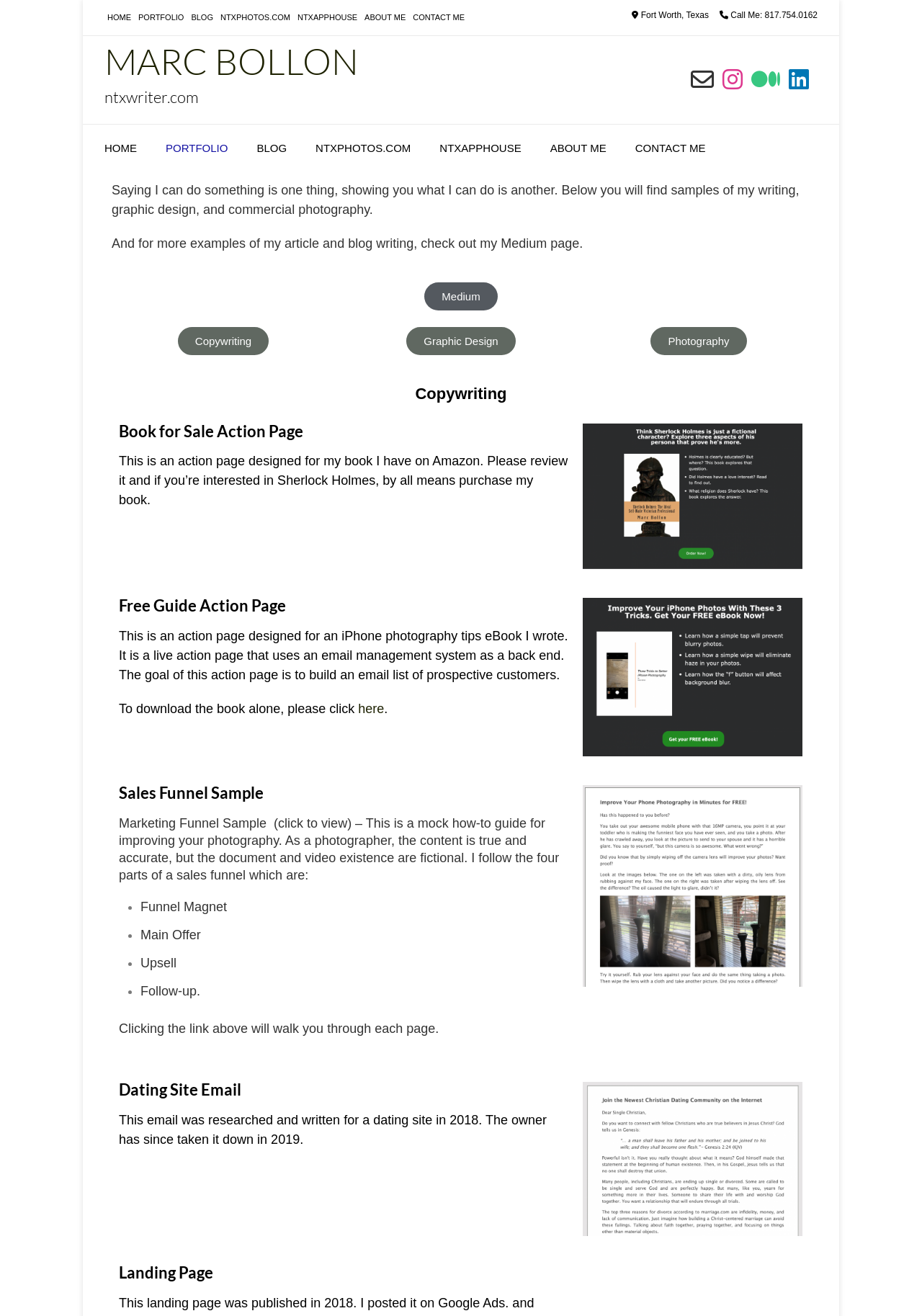Give a short answer to this question using one word or a phrase:
What is the purpose of the 'Sales Funnel Sample'?

To demonstrate a sales funnel